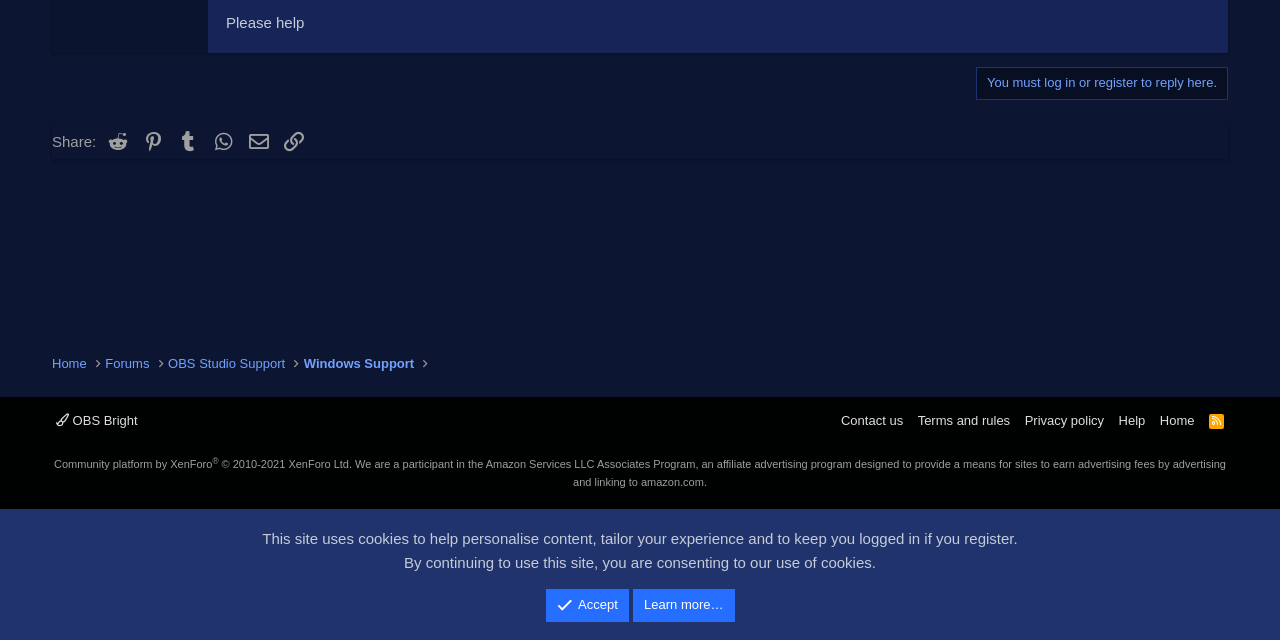Find the coordinates for the bounding box of the element with this description: "Terms and rules".

[0.714, 0.643, 0.792, 0.672]